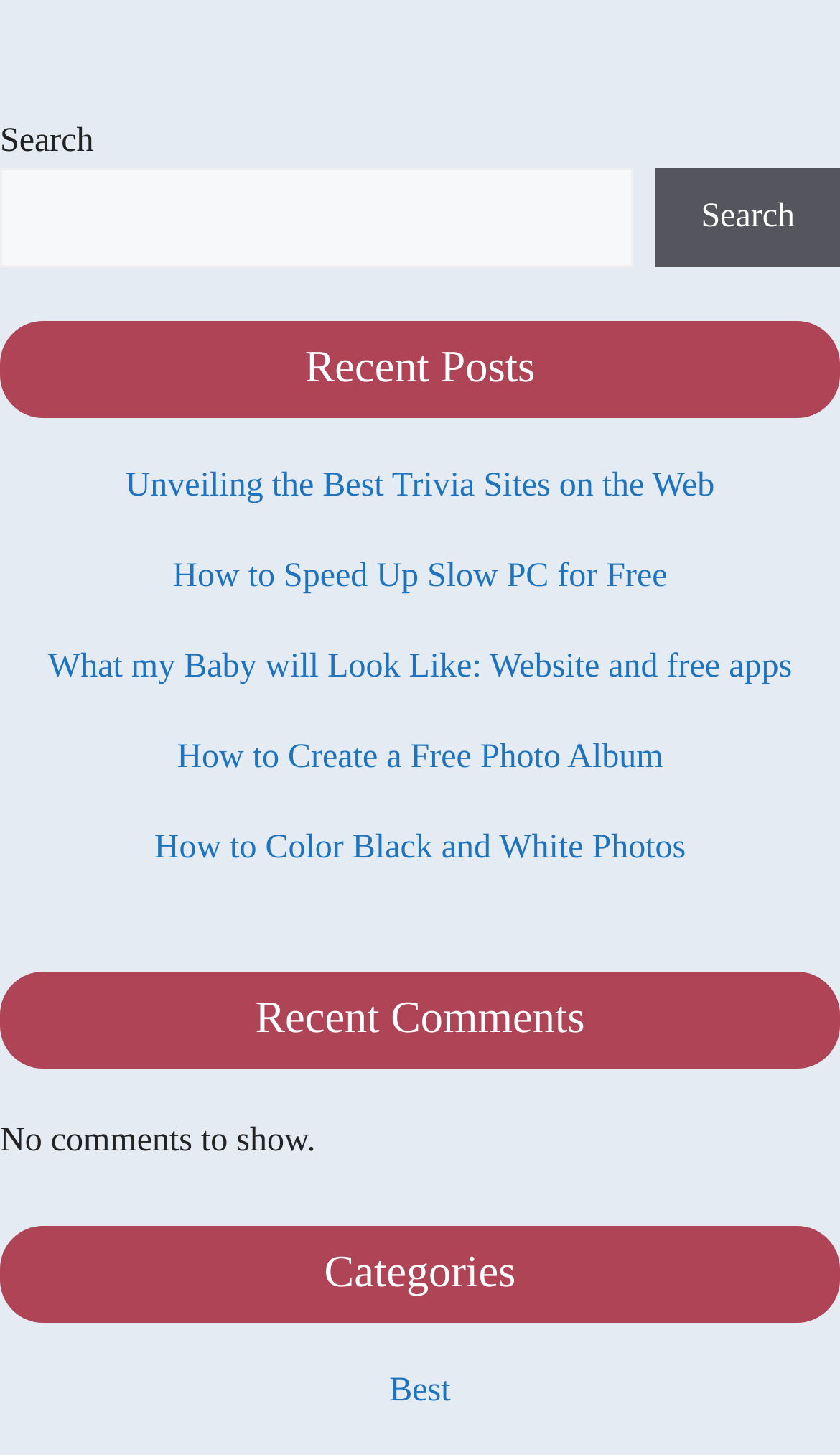Please provide a brief answer to the following inquiry using a single word or phrase:
What is the topic of the post 'How to Speed Up Slow PC for Free'?

Computer maintenance